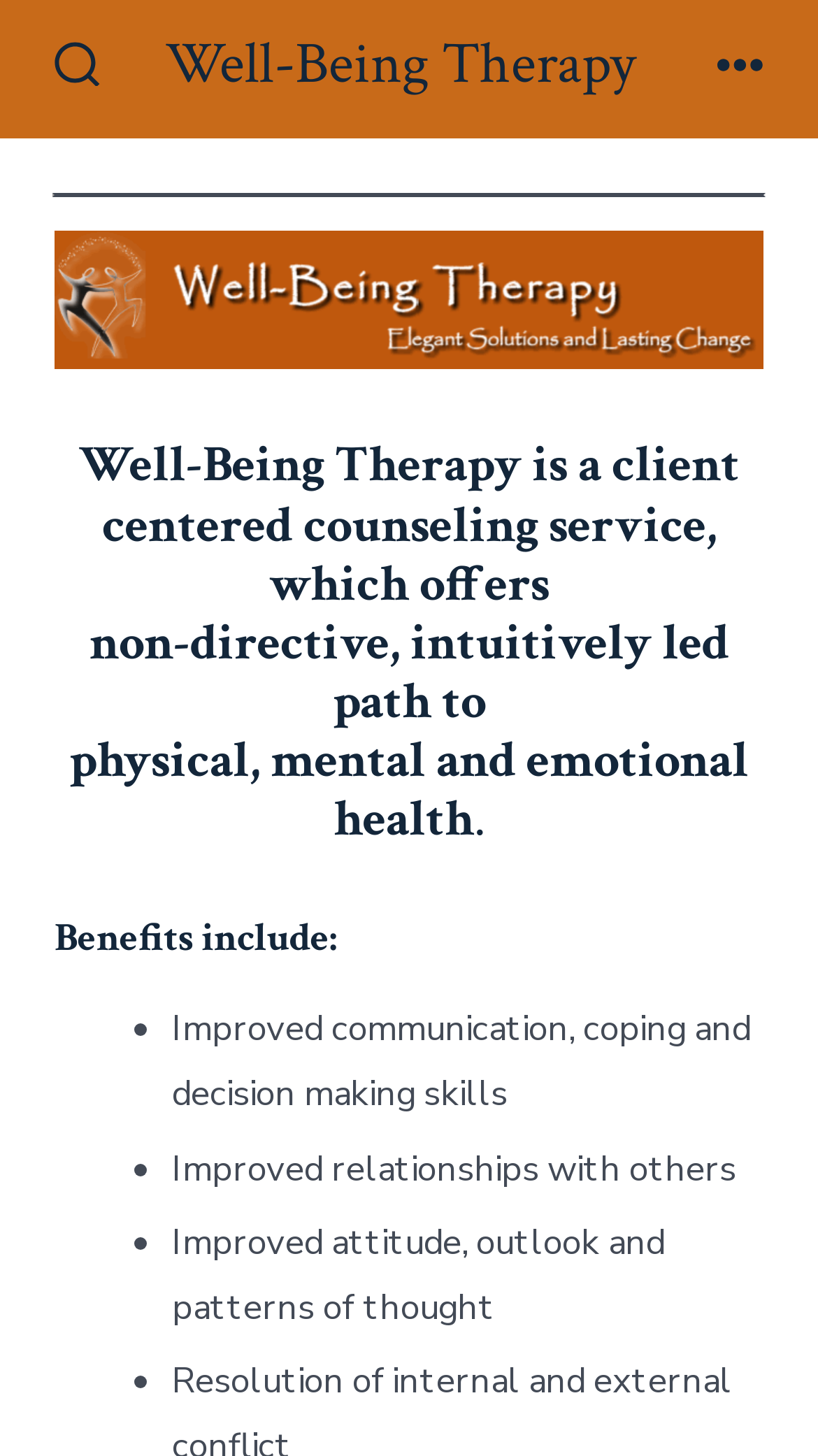What is the purpose of Well-Being Therapy?
Can you provide an in-depth and detailed response to the question?

Based on the webpage, it appears that Well-Being Therapy is a client-centered counseling service that offers a non-directive, intuitively led path to physical, mental, and emotional health. This is evident from the heading and the description provided on the webpage.